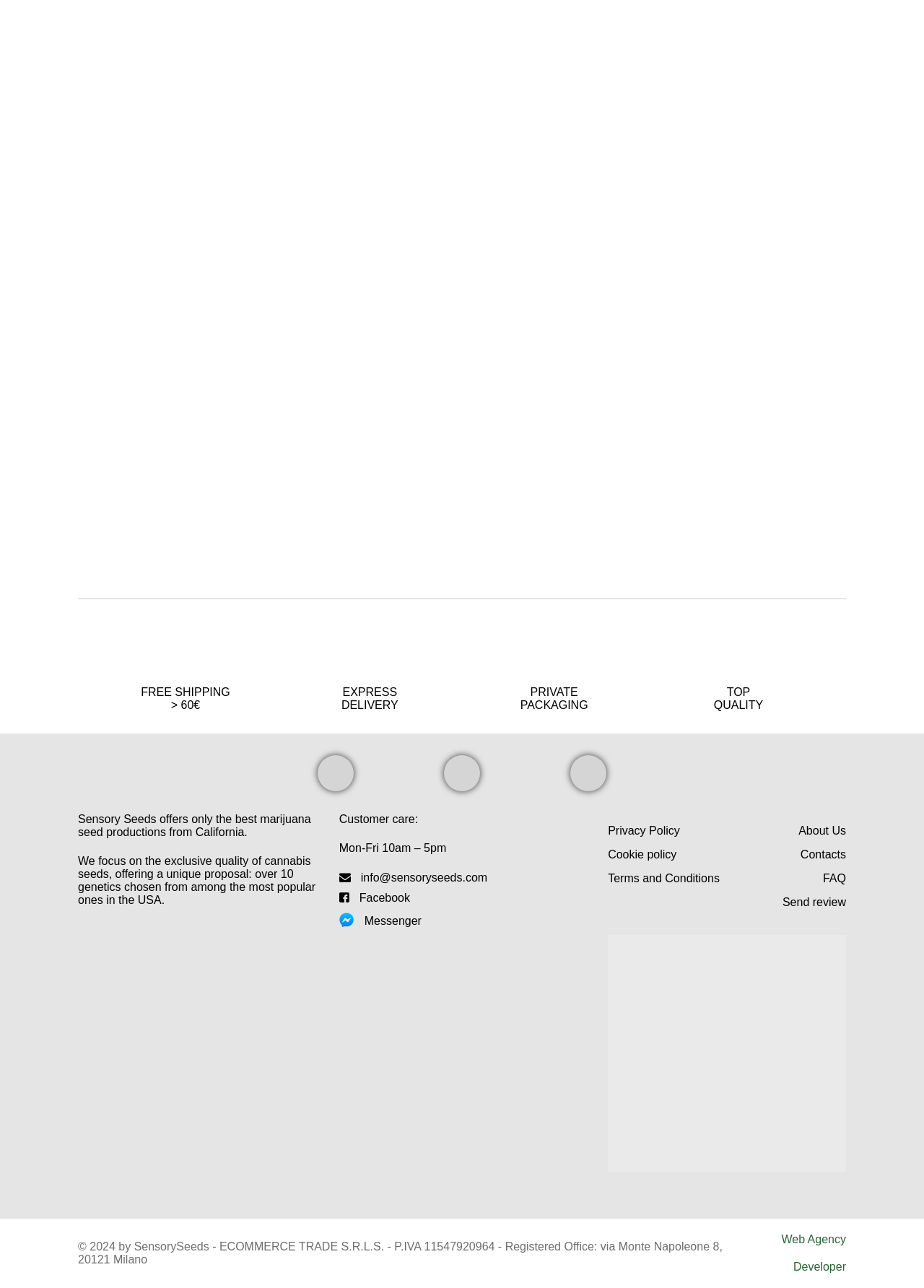Please provide the bounding box coordinates for the UI element as described: "Terms and Conditions". The coordinates must be four floats between 0 and 1, represented as [left, top, right, bottom].

[0.658, 0.668, 0.779, 0.695]